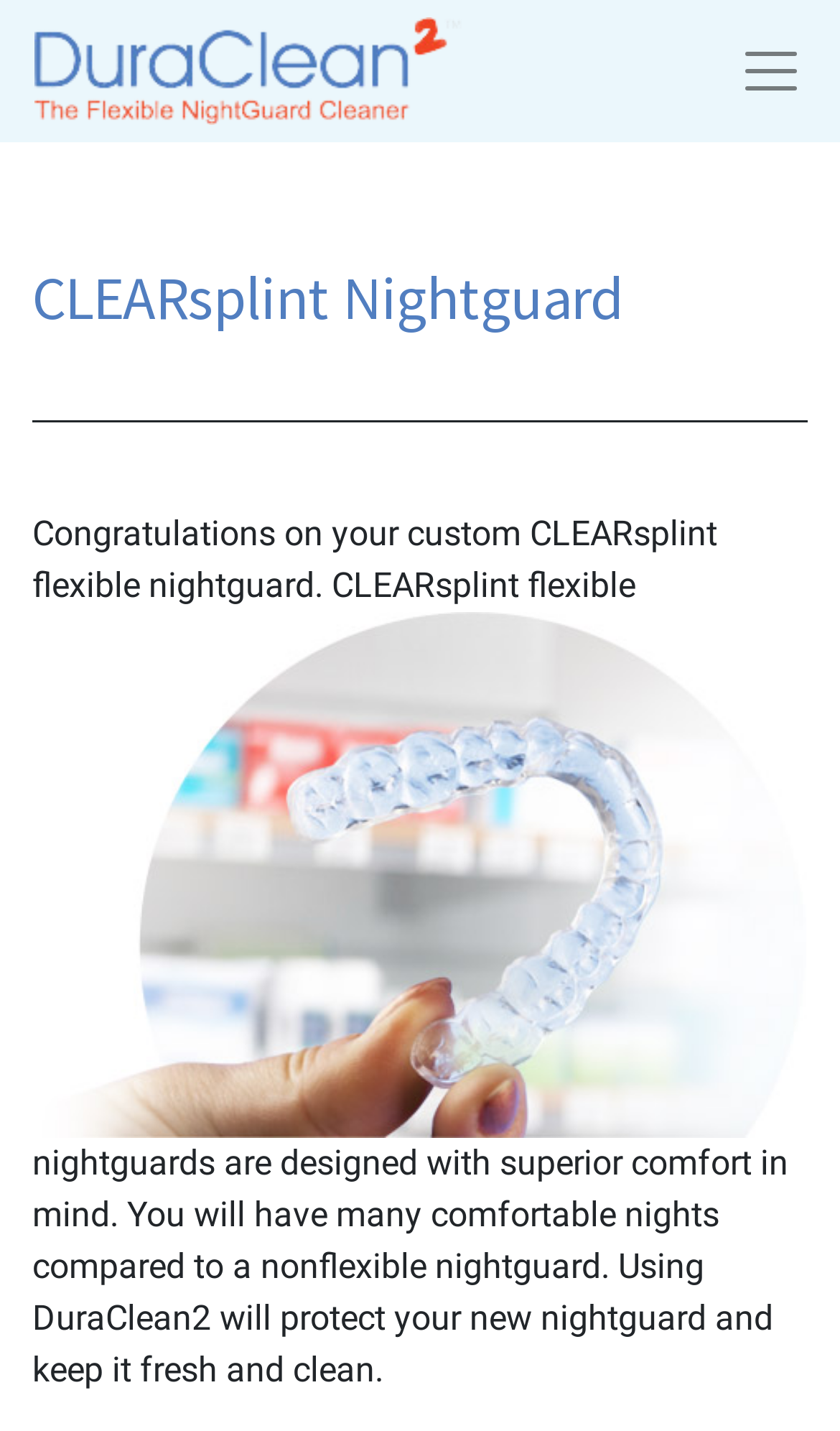What is shown in the image below the heading?
Analyze the screenshot and provide a detailed answer to the question.

Based on the webpage structure, there is an image below the heading 'CLEARsplint Nightguard'. Although the image description is not provided, it can be inferred that the image is related to the nightguard, possibly showing its design or features.